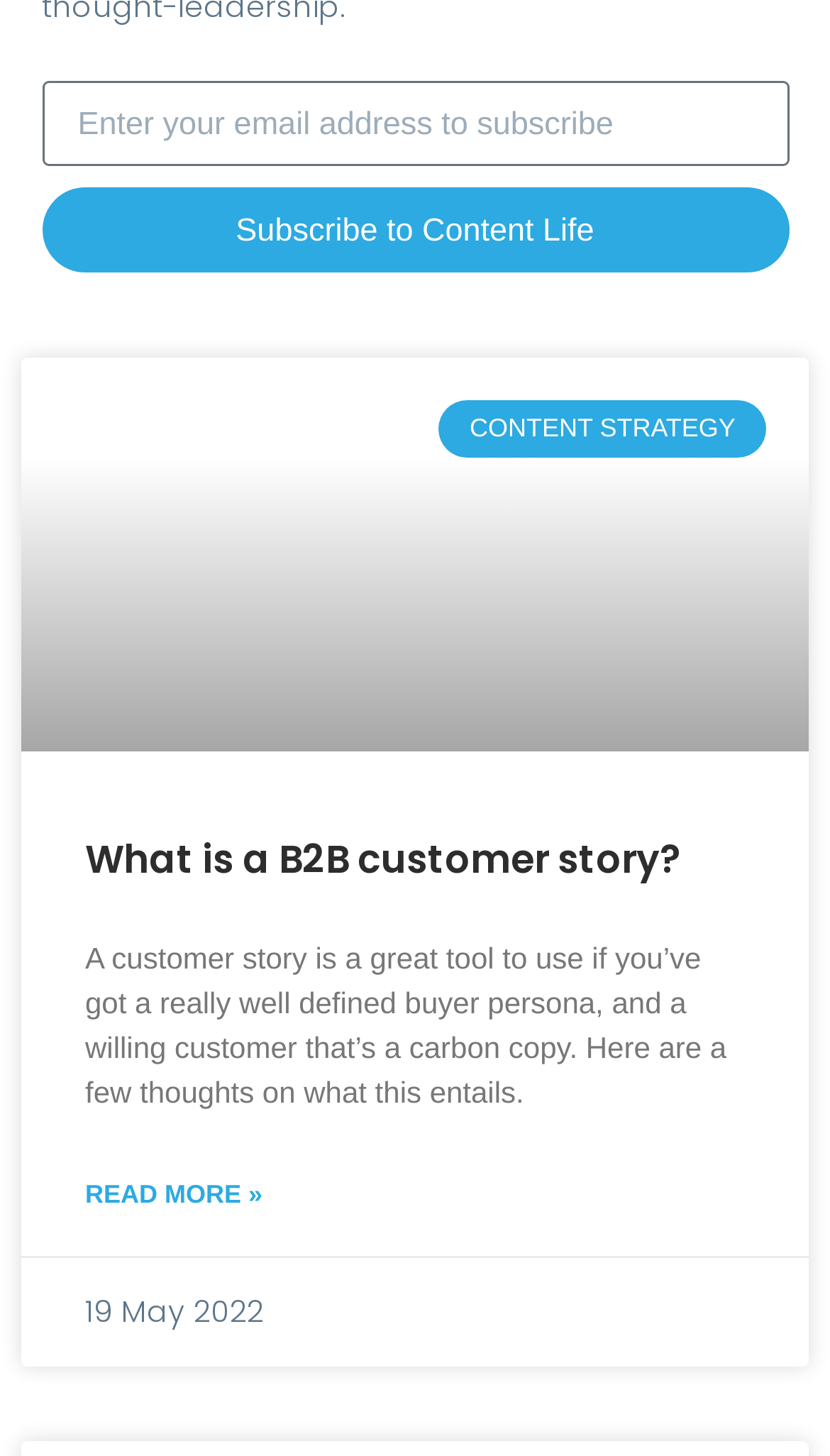From the element description Subscribe to Content Life, predict the bounding box coordinates of the UI element. The coordinates must be specified in the format (top-left x, top-left y, bottom-right x, bottom-right y) and should be within the 0 to 1 range.

[0.05, 0.129, 0.95, 0.188]